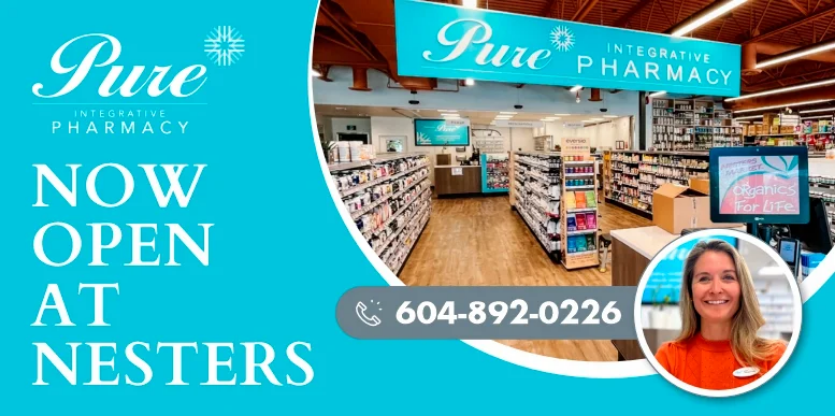Offer a detailed explanation of the image.

The image showcases the interior of Pure Integrative Pharmacy, highlighting its inviting and well-organized layout. Above the aisle filled with neatly arranged pharmacy items, a large sign prominently displays the pharmacy’s name, "Pure INTEGRATIVE PHARMACY," emphasizing its dedication to health and wellness. The announcement "NOW OPEN AT NESTERS" catches the viewer's attention, indicating a new location. 

In the foreground, a friendly staff member, smiling and approachable, represents the welcoming service offered at the pharmacy. A contact number, "604-892-0226," is provided, encouraging customers to reach out for inquiries. The color palette features vibrant shades of blue and white, enhancing the modern and fresh feel of the space, making it an attractive destination for health-related needs.